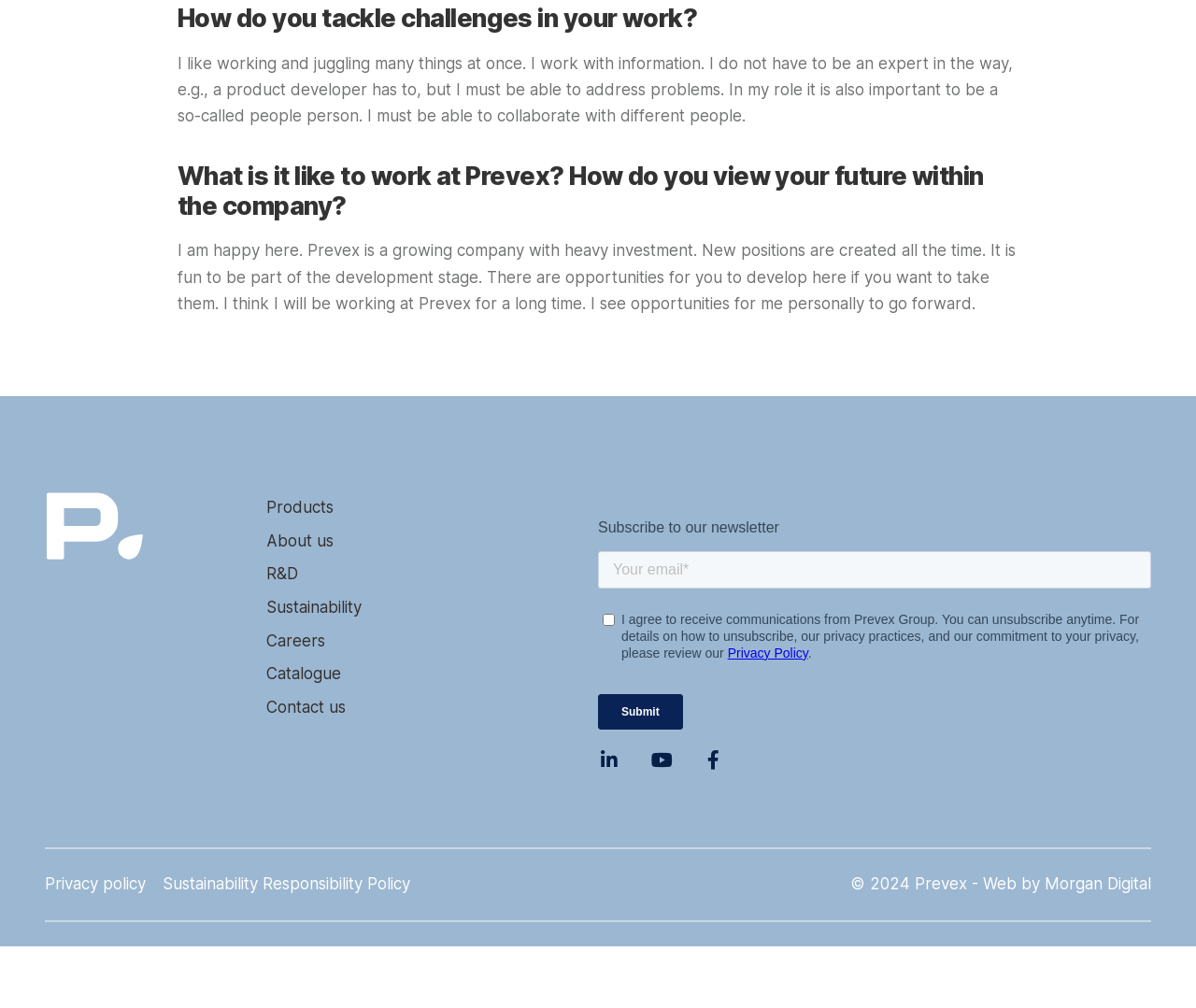Please indicate the bounding box coordinates of the element's region to be clicked to achieve the instruction: "Read Privacy policy". Provide the coordinates as four float numbers between 0 and 1, i.e., [left, top, right, bottom].

[0.038, 0.868, 0.136, 0.886]